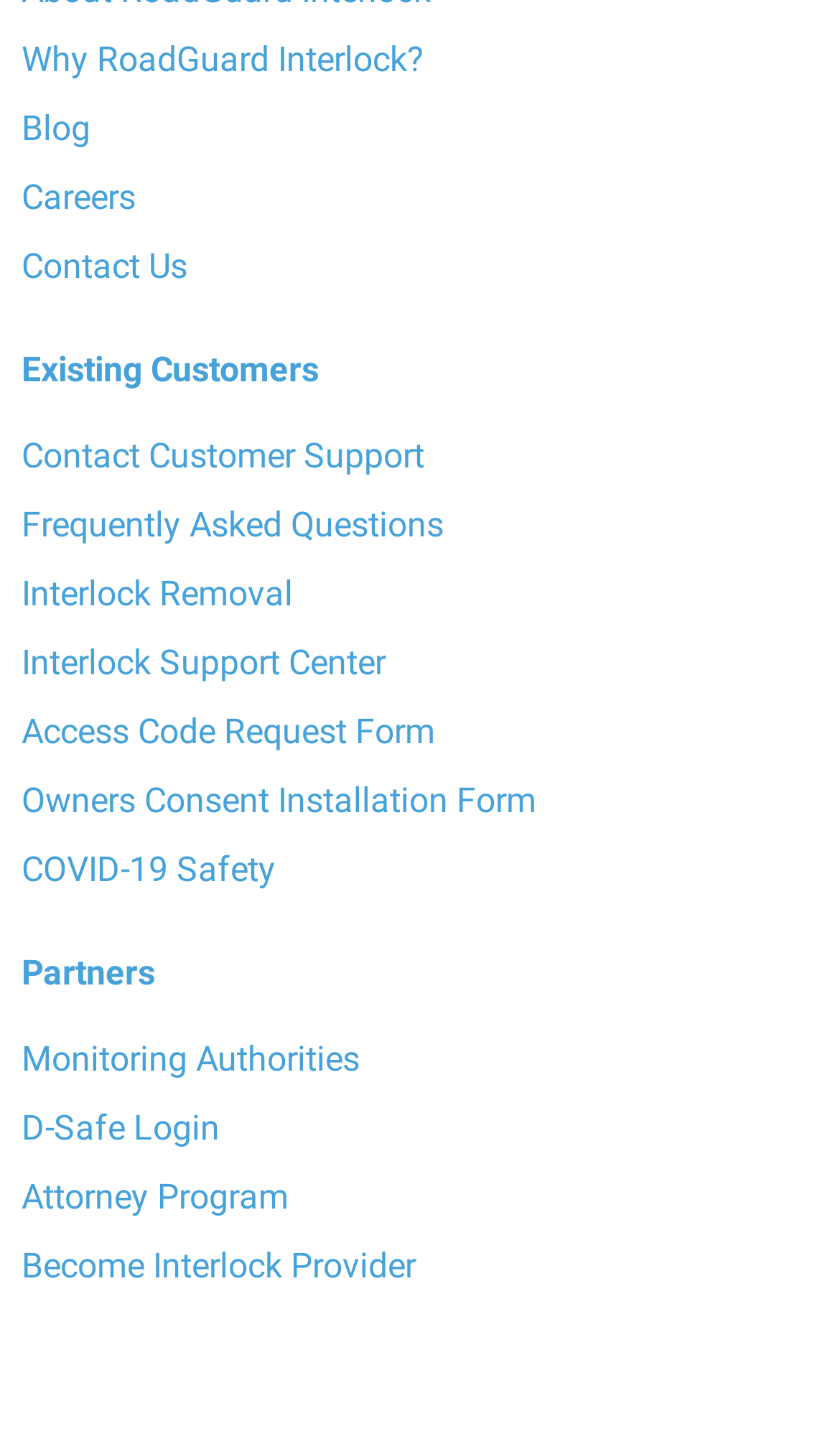Identify the bounding box coordinates for the element you need to click to achieve the following task: "Access 'D-Safe Login'". The coordinates must be four float values ranging from 0 to 1, formatted as [left, top, right, bottom].

[0.026, 0.763, 0.974, 0.811]